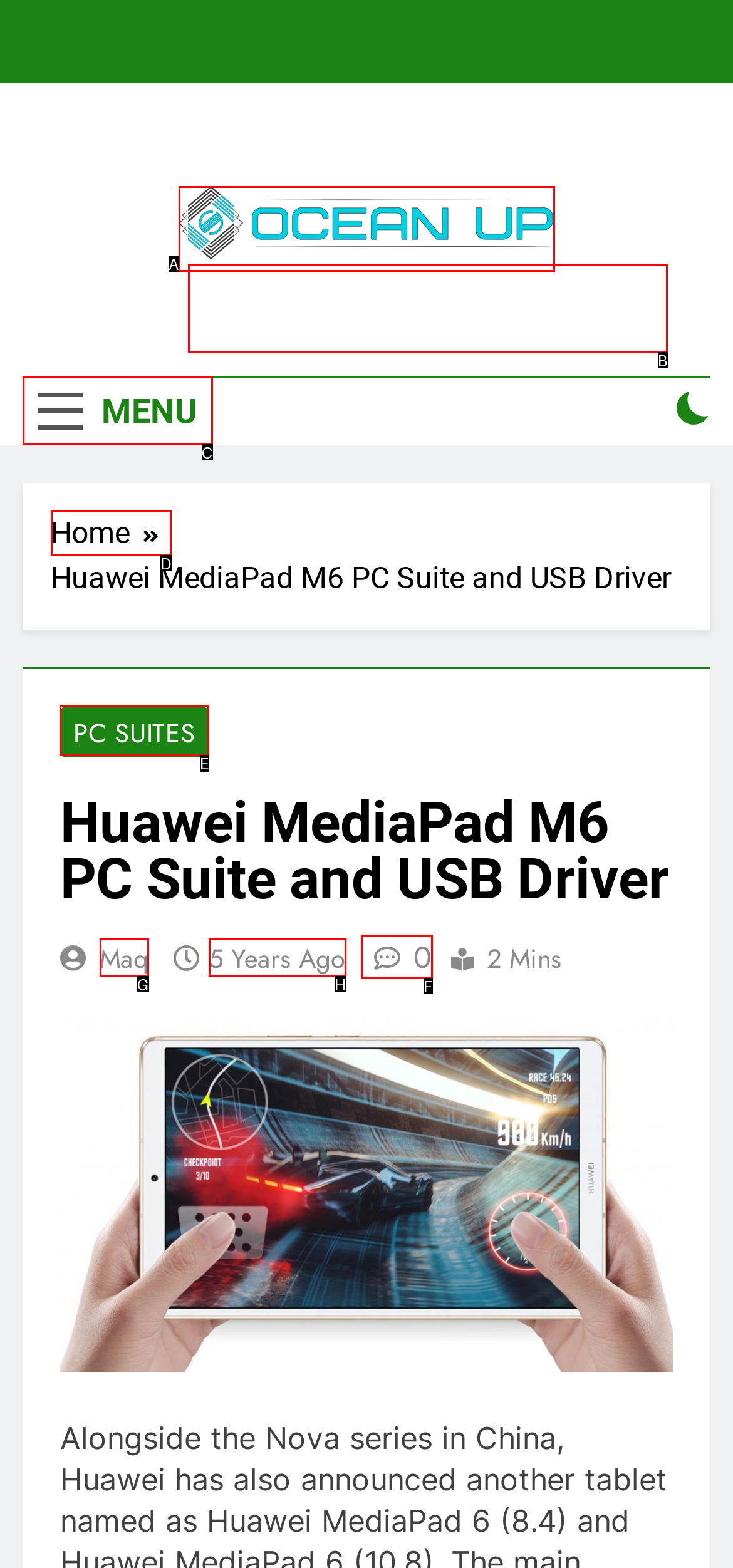Which option should I select to accomplish the task: Click the PC SUITES link? Respond with the corresponding letter from the given choices.

E